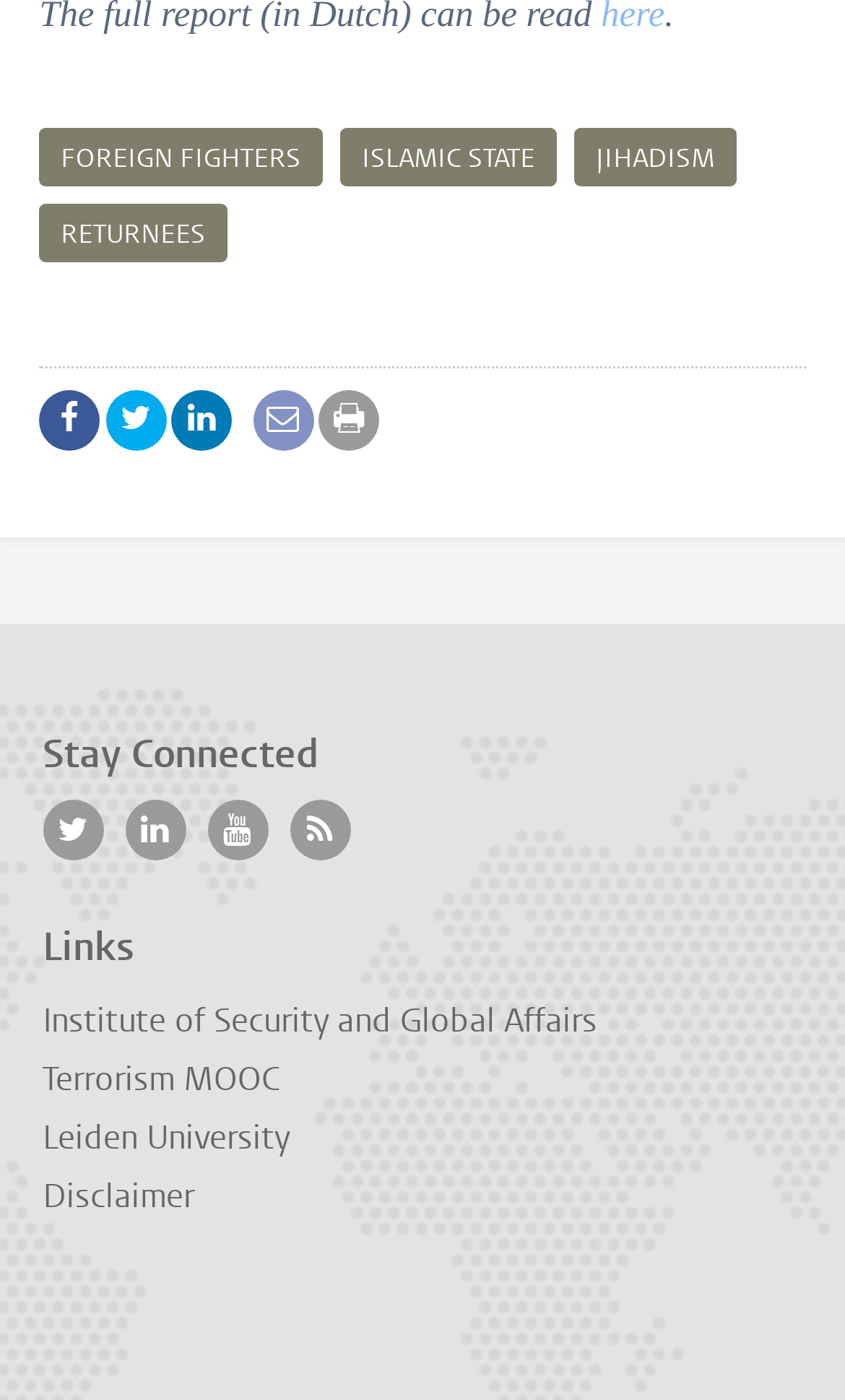Using the information from the screenshot, answer the following question thoroughly:
What is the purpose of the 'Disclaimer' link?

The presence of a 'Disclaimer' link suggests that the webpage wants to provide legal information or clarify its liability, which is a common practice on websites.